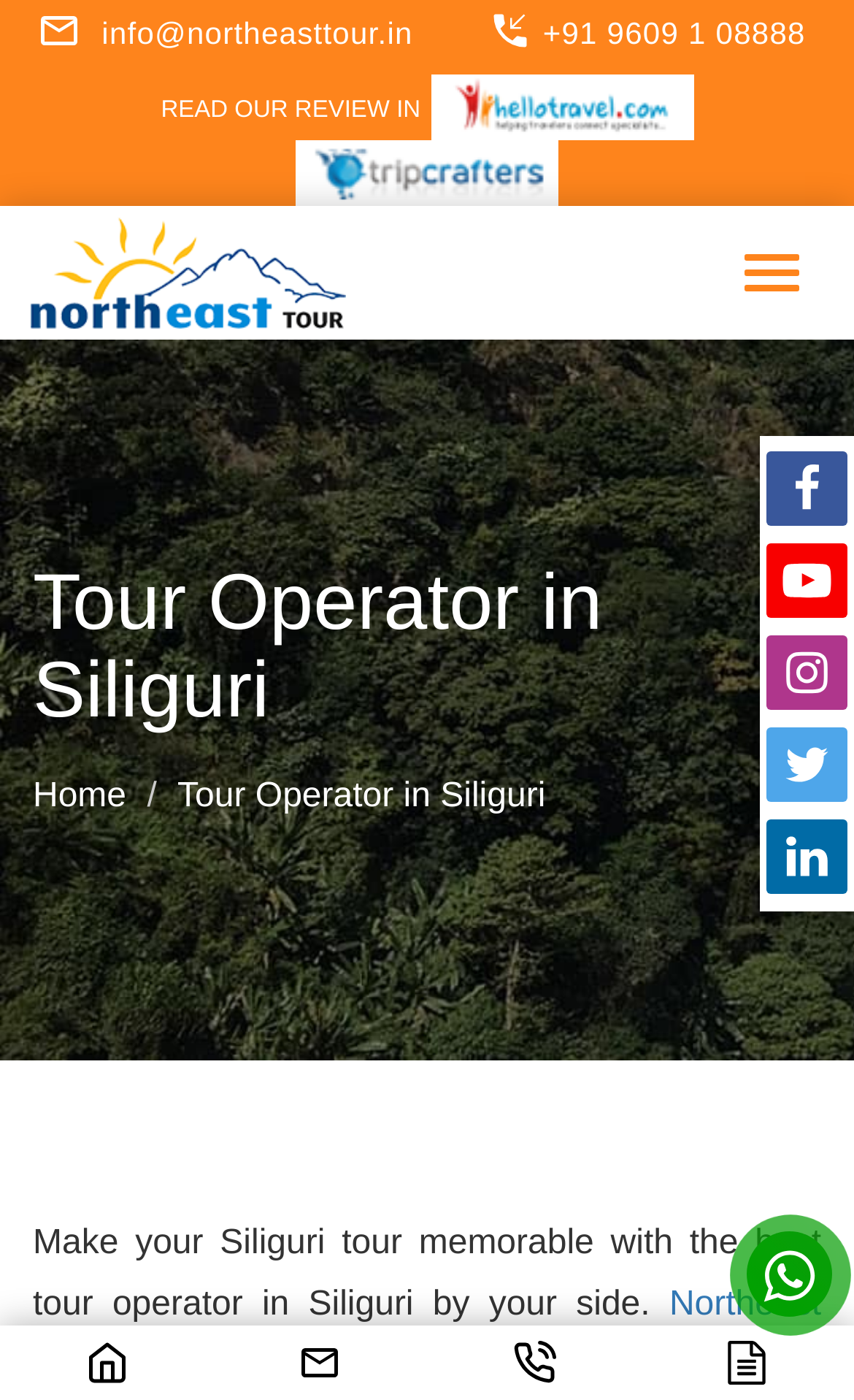Determine the bounding box coordinates for the UI element matching this description: "Privacy Policy".

None